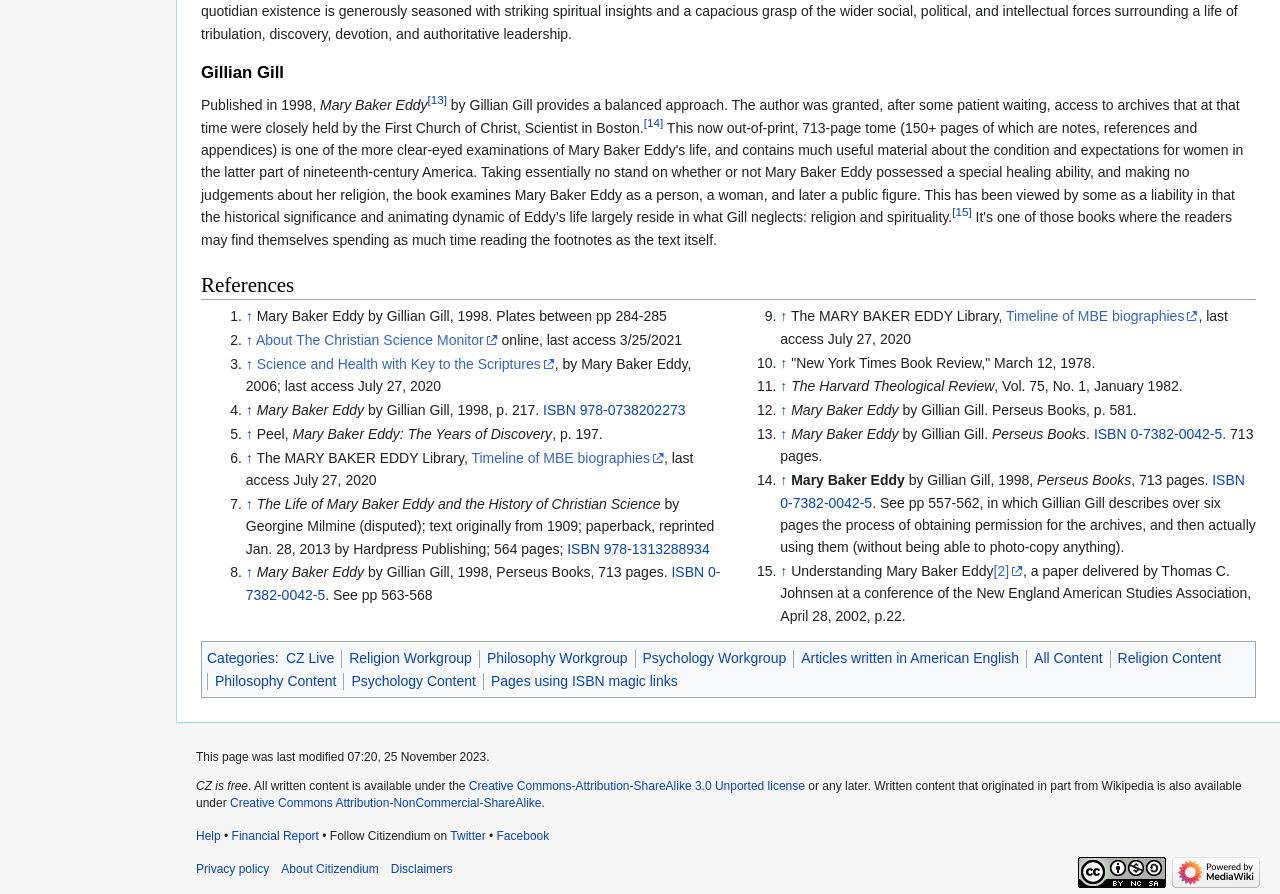What is the ISBN number of the book mentioned in reference 8?
Using the image as a reference, deliver a detailed and thorough answer to the question.

The eighth reference on the webpage mentions a book with the ISBN number '978-1313288934', which is evident from the text 'ISBN 978-1313288934'.